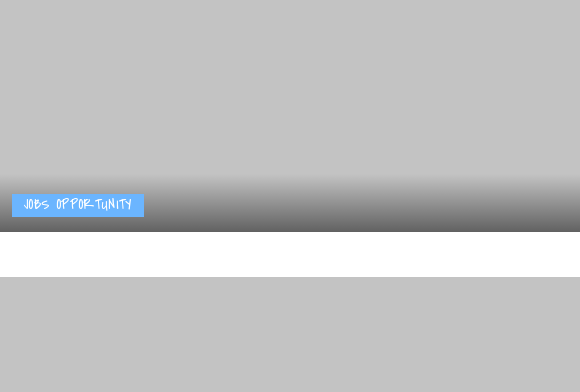Respond to the question below with a single word or phrase:
What is the background color of the section?

Gradient gray to black